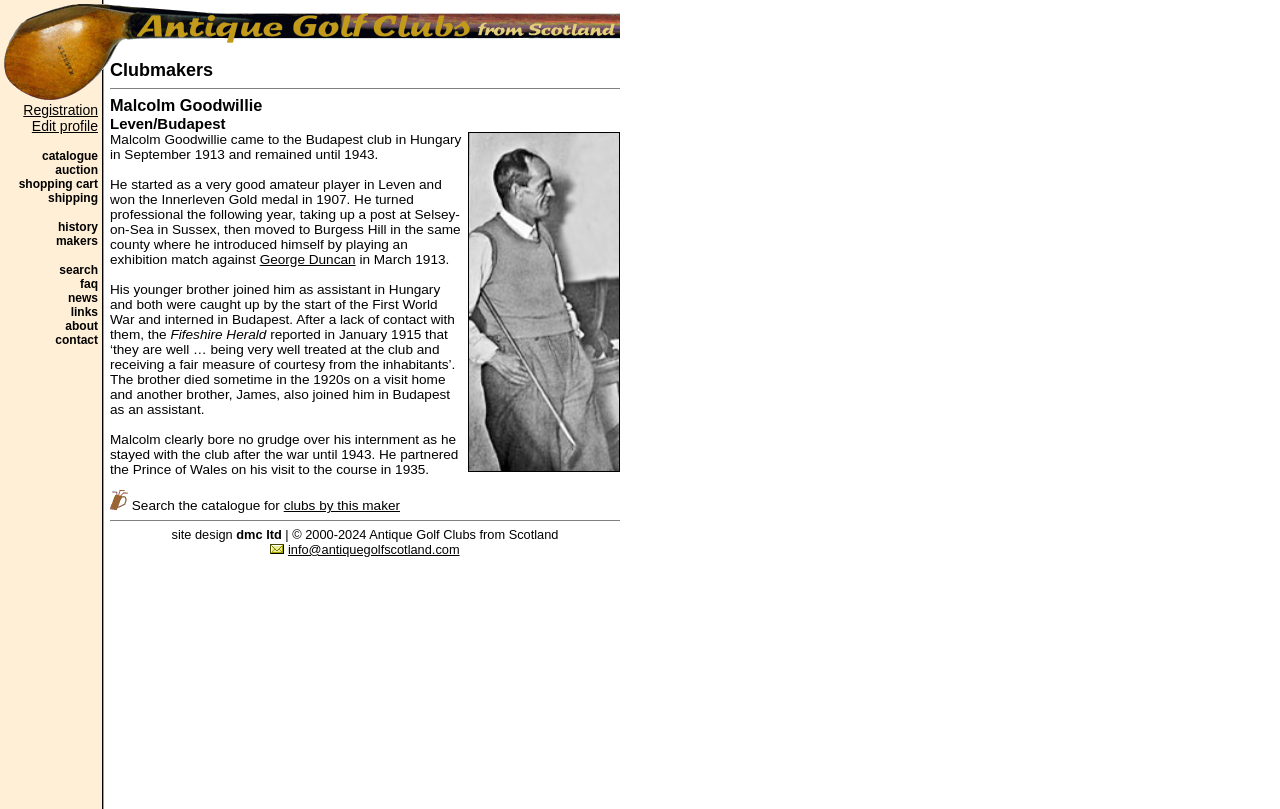Provide the bounding box coordinates of the section that needs to be clicked to accomplish the following instruction: "Contact Antique Golf Clubs from Scotland."

[0.225, 0.67, 0.359, 0.688]